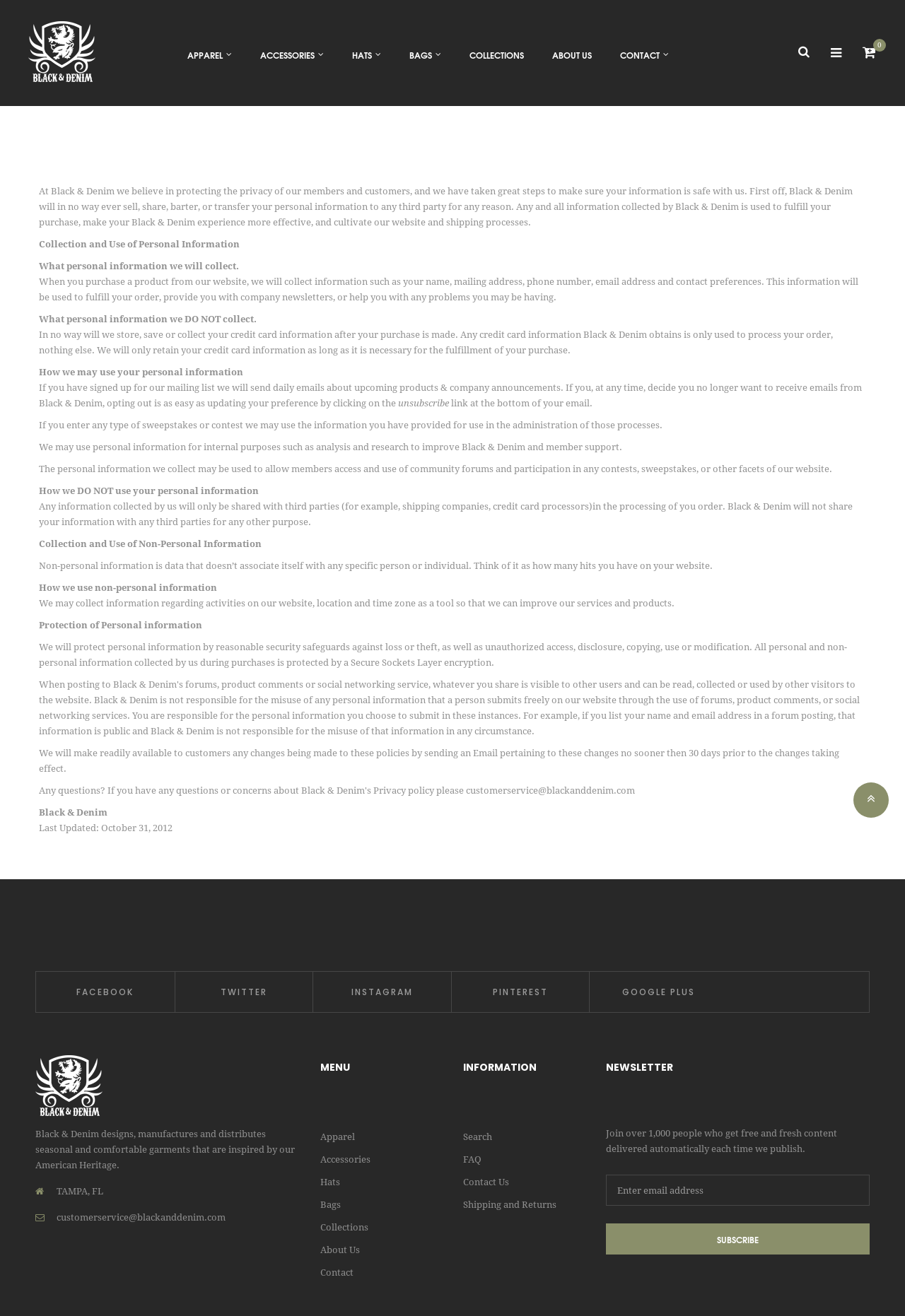What type of information does Black & Denim collect from customers?
Based on the visual information, provide a detailed and comprehensive answer.

Black & Denim collects both personal and non-personal information from its customers, including name, mailing address, phone number, email address, and contact preferences, as well as non-personal information such as website activity and location.